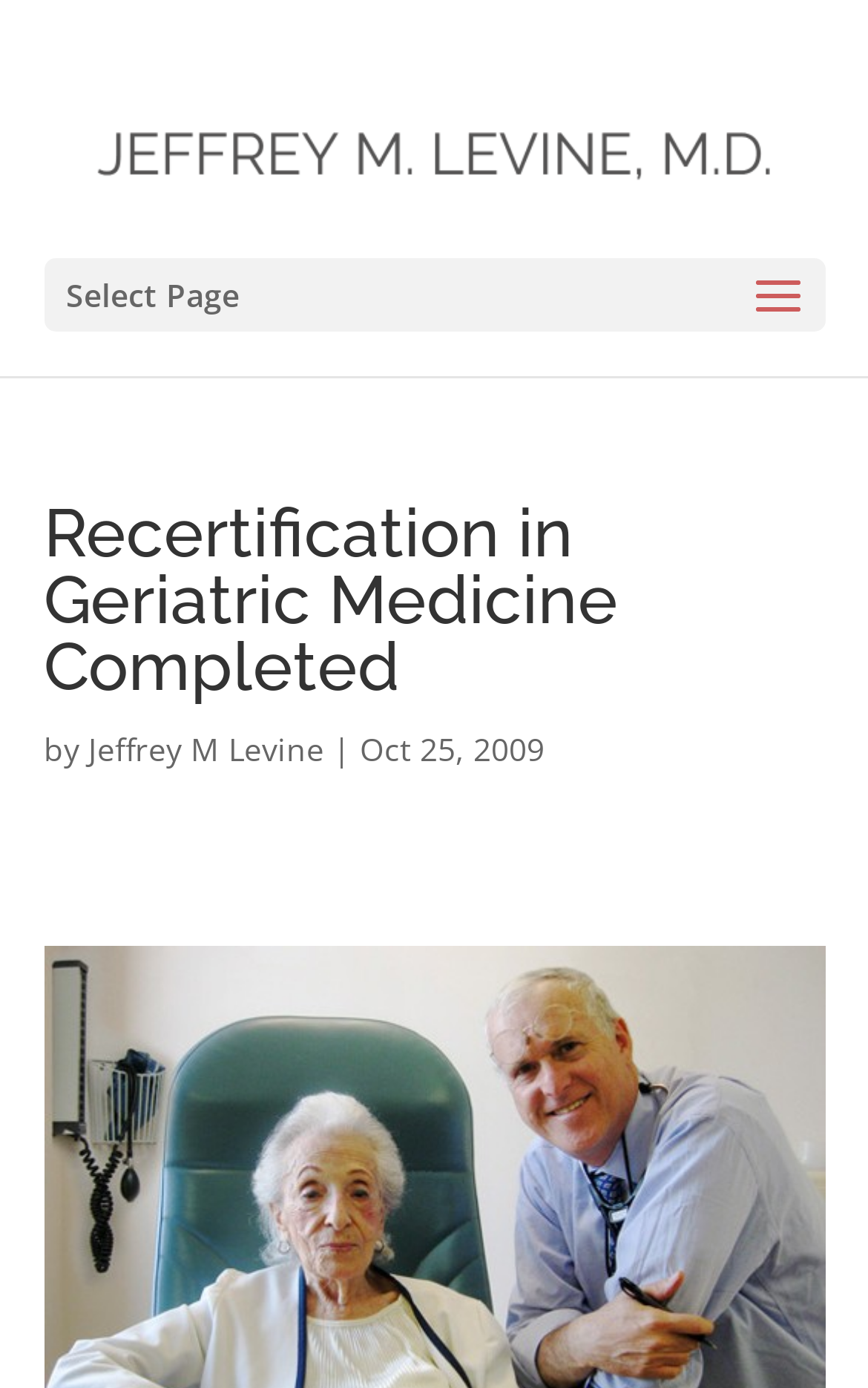Summarize the webpage comprehensively, mentioning all visible components.

The webpage is about Dr. Jeffrey M Levine's recertification in Geriatric Medicine. At the top left of the page, there is a link to Dr. Levine's name, accompanied by an image of him. Below this, there is a dropdown menu labeled "Select Page". 

The main content of the page is headed by a title "Recertification in Geriatric Medicine Completed", which spans almost the entire width of the page. Below the title, there is a byline that reads "by Jeffrey M Levine | Oct 25, 2009", indicating the author and date of the post. 

There is a small gap between the byline and the next section, which is likely a separator or a blank line.